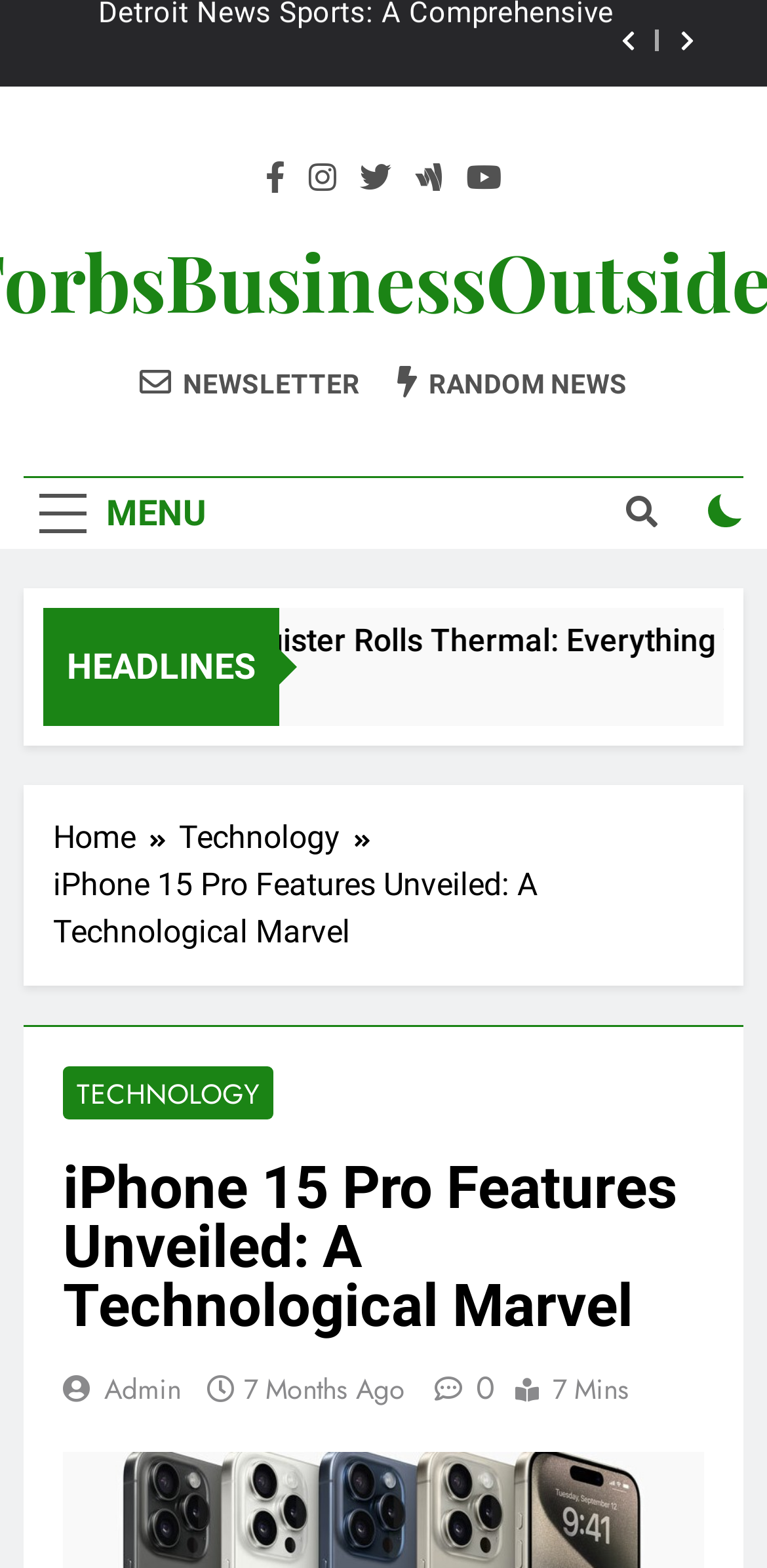Locate the bounding box of the UI element based on this description: "Search". Provide four float numbers between 0 and 1 as [left, top, right, bottom].

None